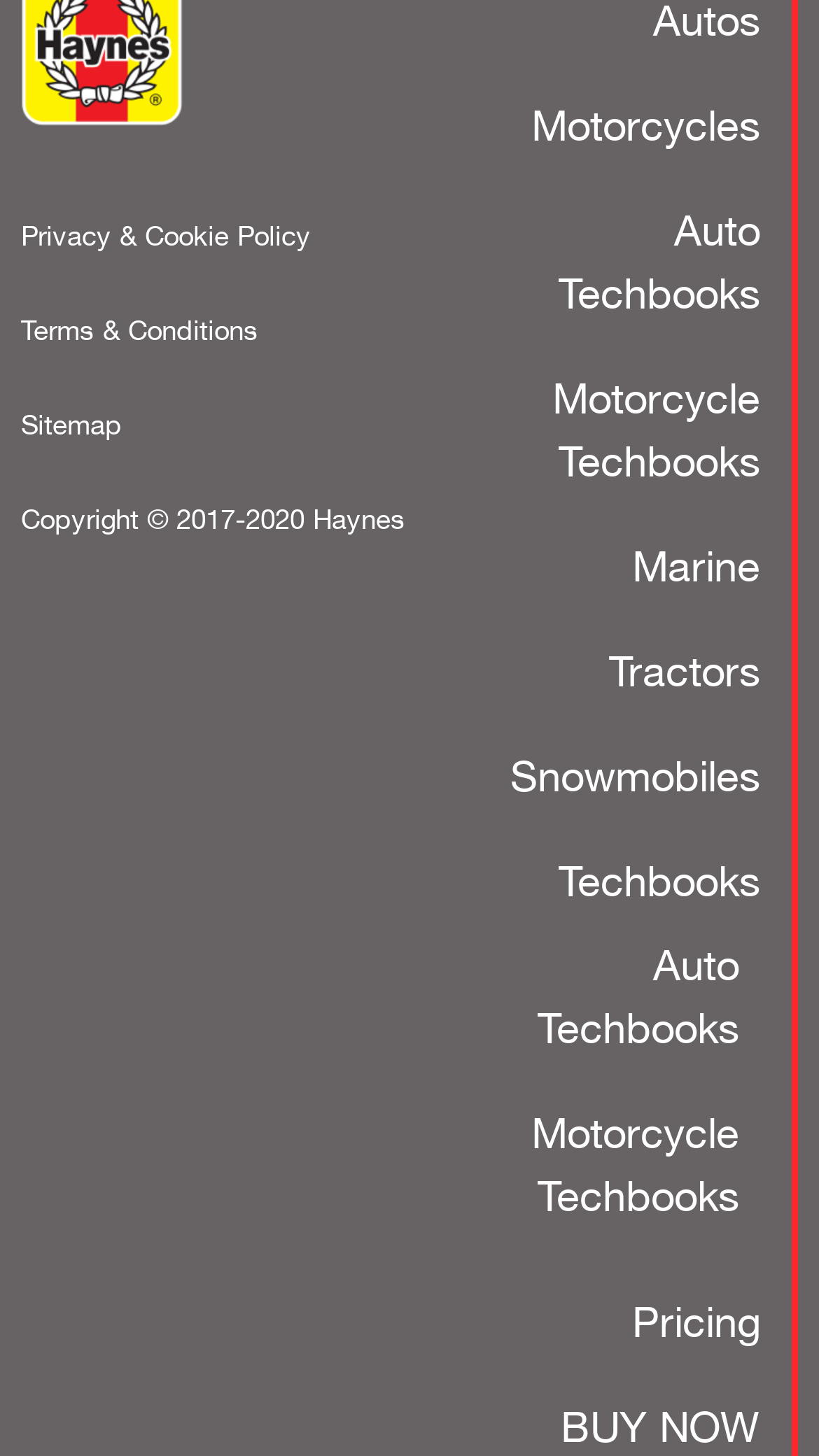Locate the bounding box coordinates of the clickable area needed to fulfill the instruction: "Check pricing".

[0.597, 0.872, 0.954, 0.944]